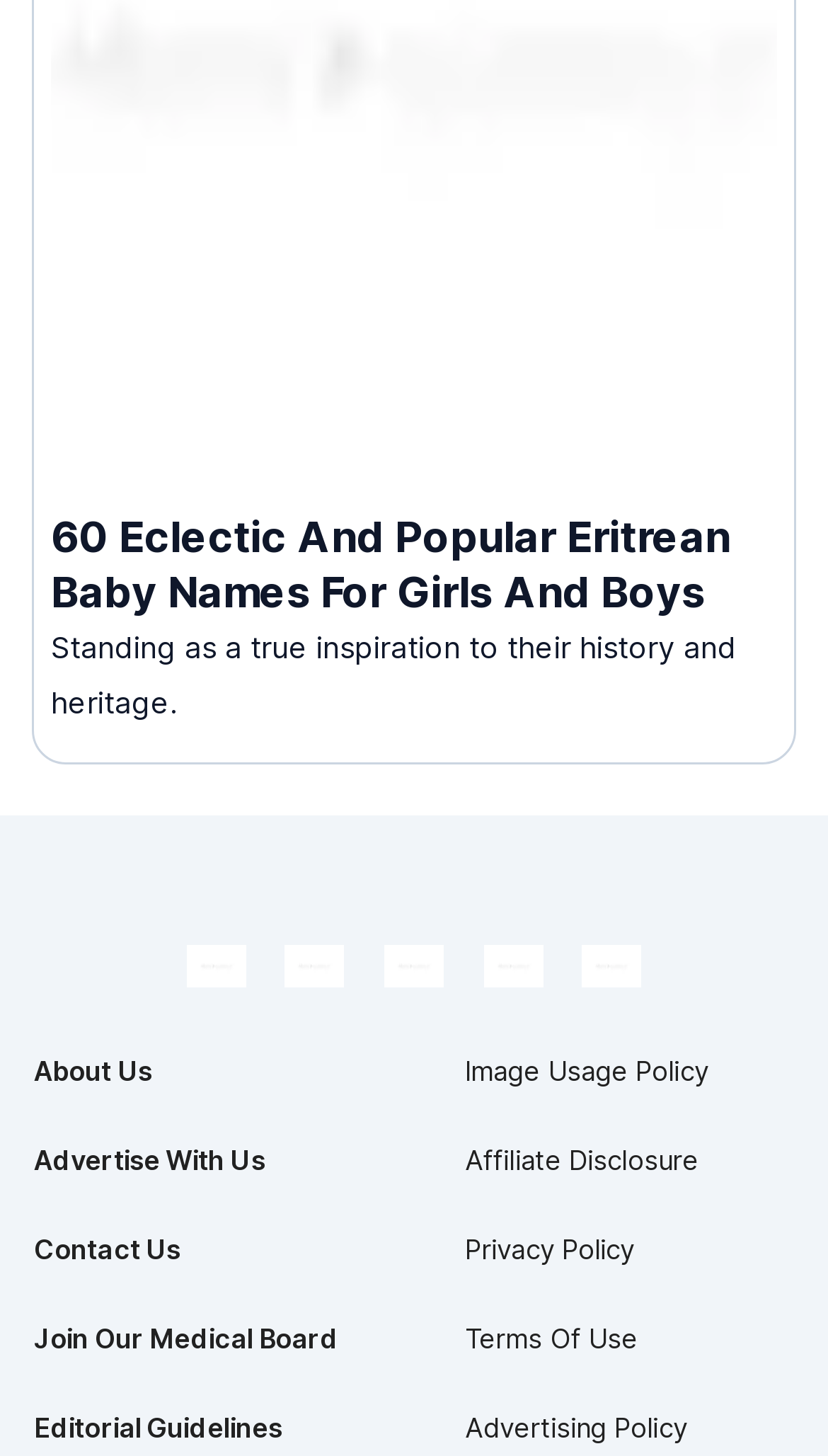Find the UI element described as: "About Us" and predict its bounding box coordinates. Ensure the coordinates are four float numbers between 0 and 1, [left, top, right, bottom].

[0.041, 0.096, 0.178, 0.116]